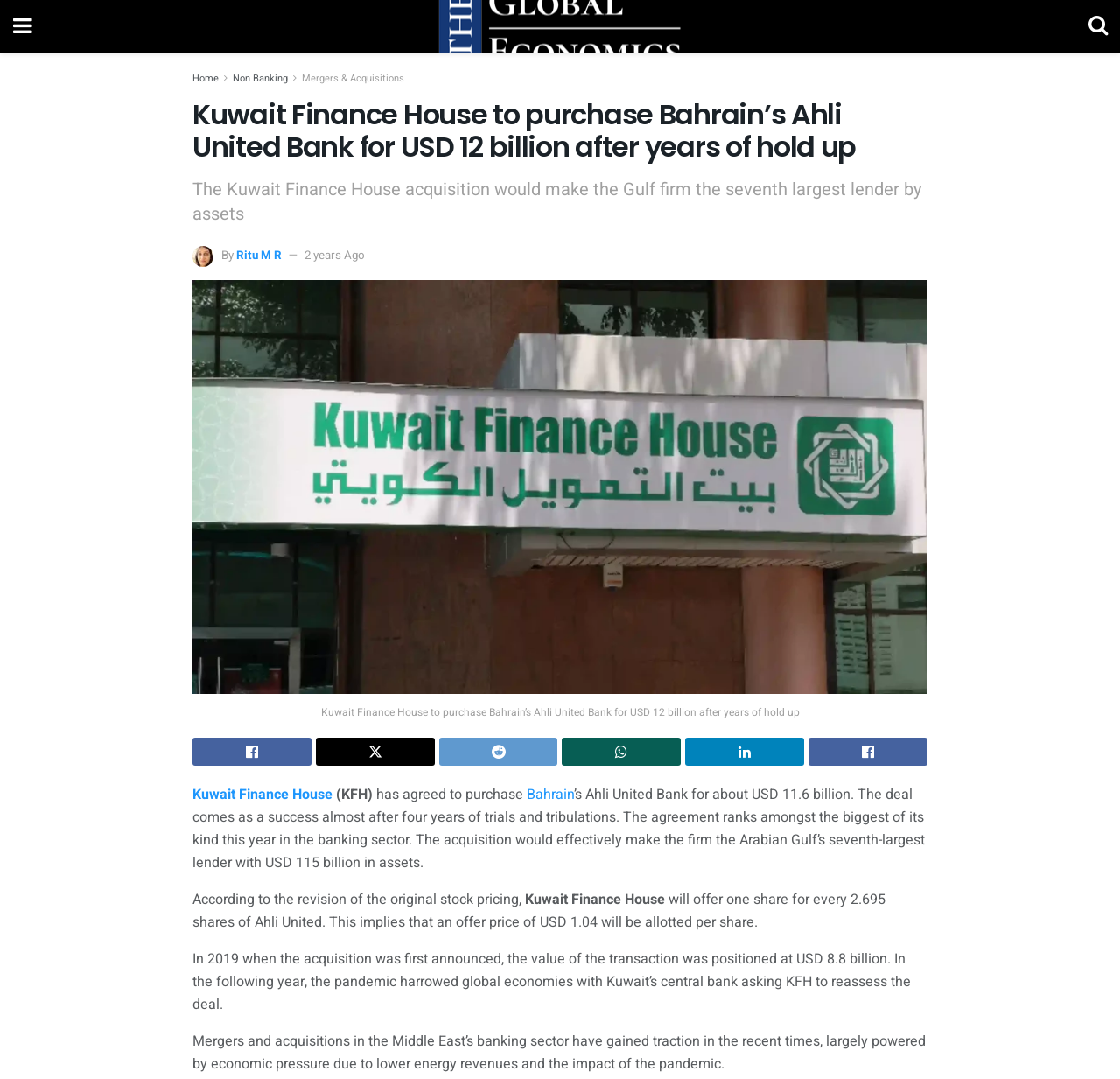Please mark the bounding box coordinates of the area that should be clicked to carry out the instruction: "Click the Home button".

[0.172, 0.066, 0.195, 0.079]